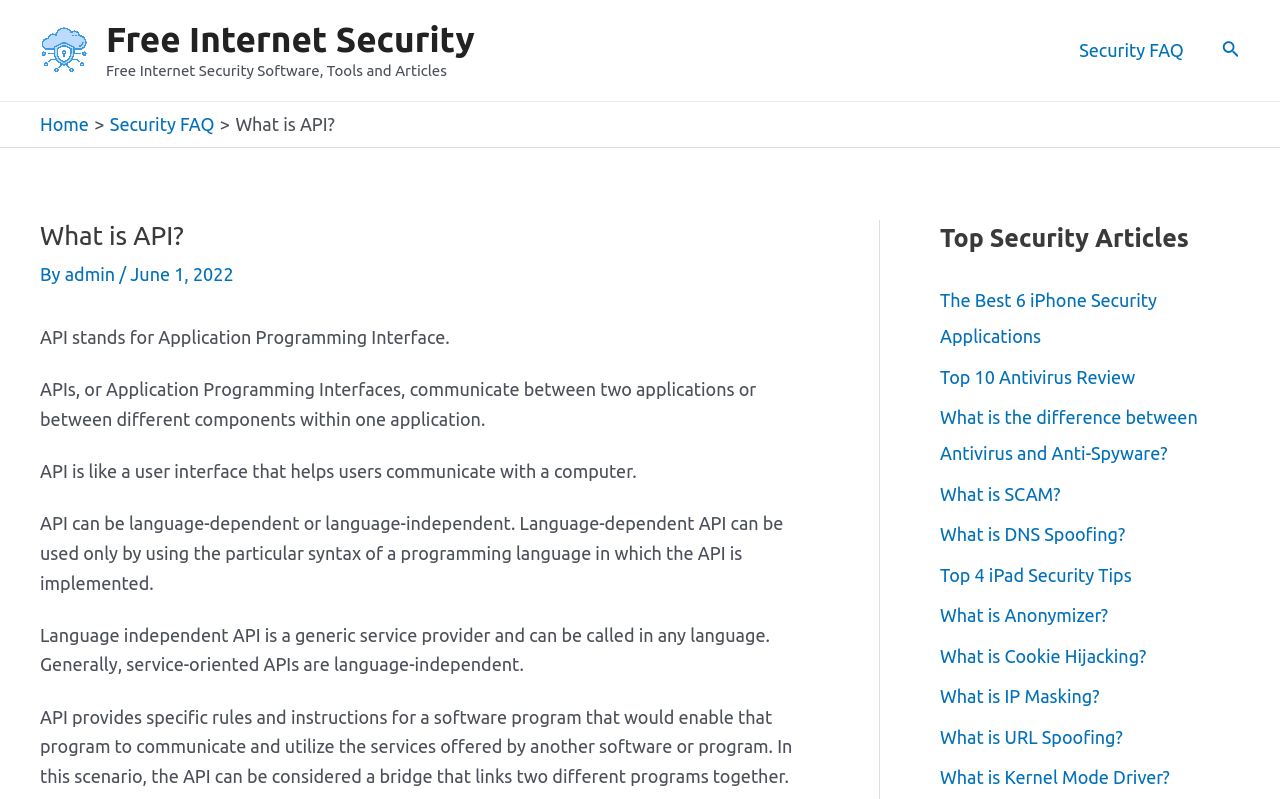From the image, can you give a detailed response to the question below:
What is the main topic of this webpage?

Based on the webpage content, the main topic is API, which is explained in detail with its definition, functionality, and types.